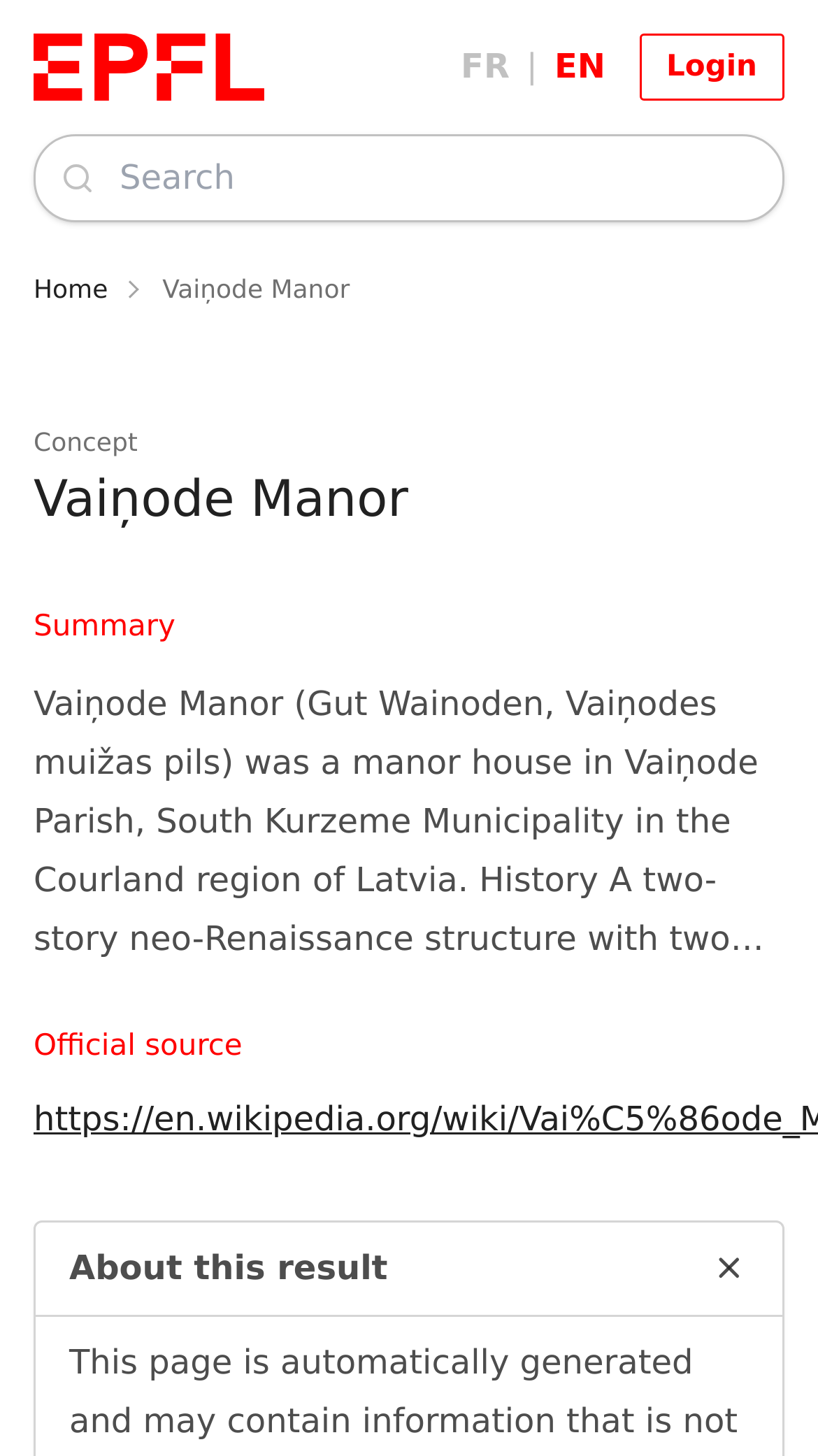Provide a single word or phrase to answer the given question: 
What is the purpose of the disclosure triangle?

About this result